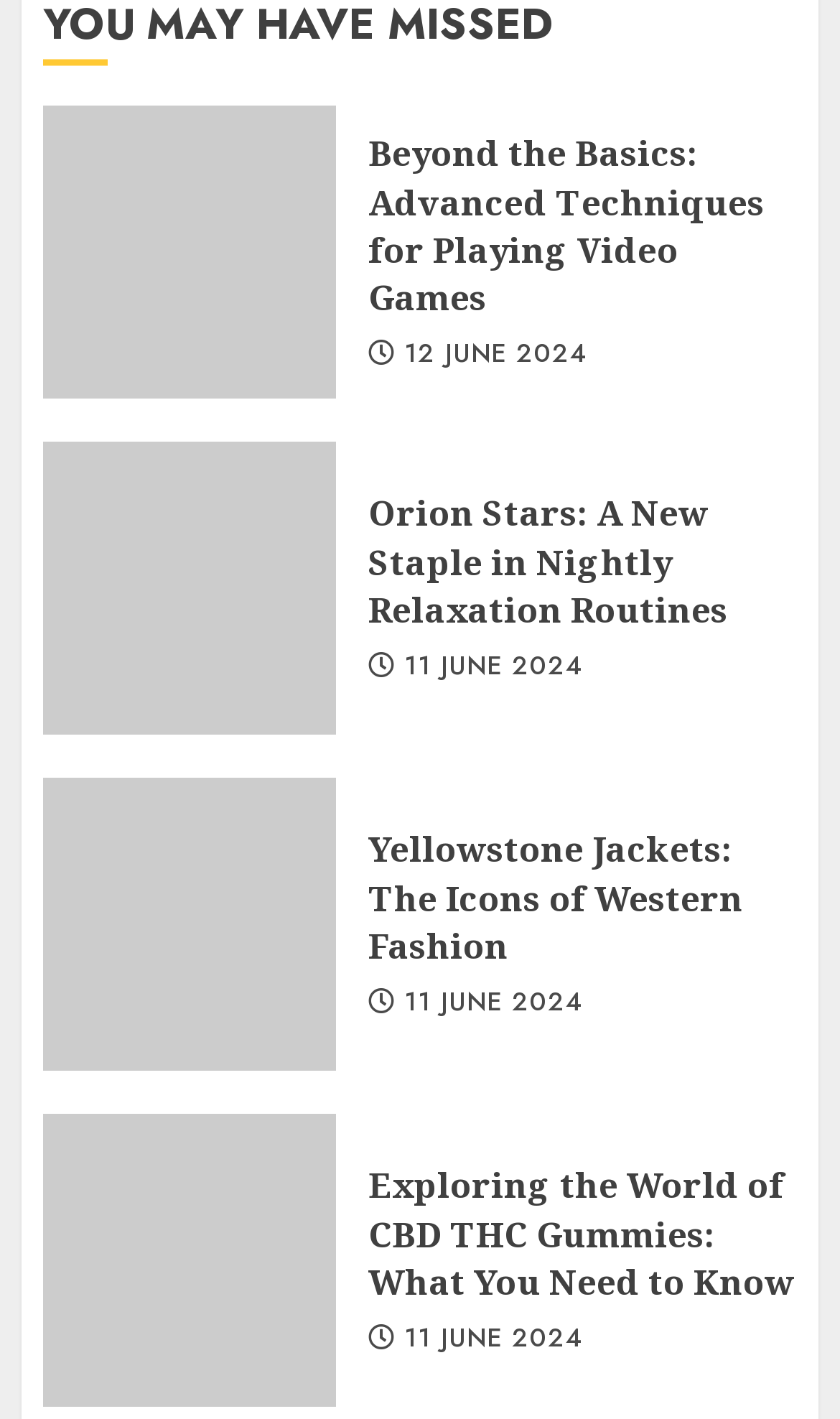Determine the bounding box coordinates of the clickable region to carry out the instruction: "Learn about nightly relaxation routines".

[0.438, 0.345, 0.949, 0.447]